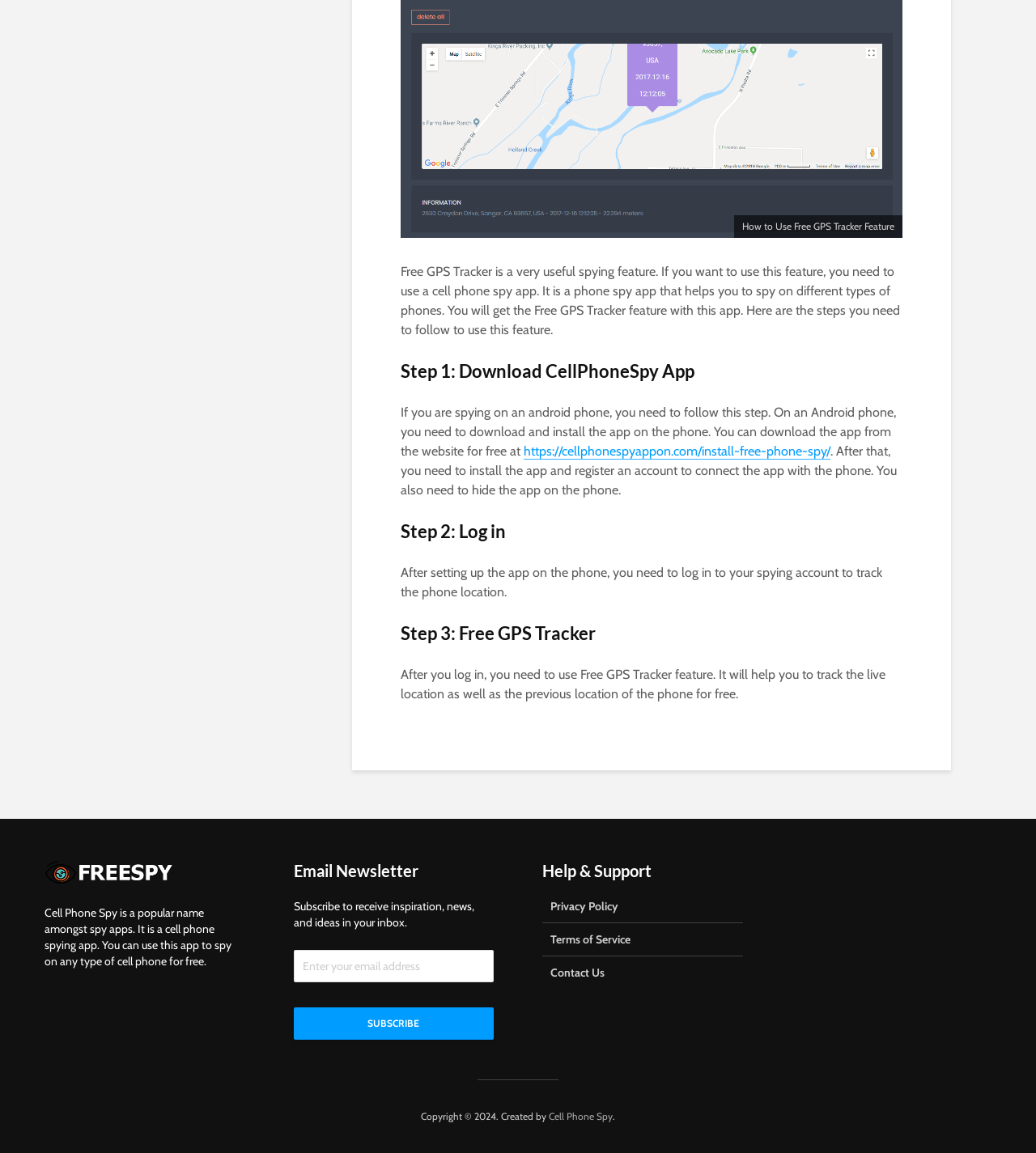Give the bounding box coordinates for the element described by: "name="subscribe" value="Subscribe"".

[0.283, 0.873, 0.477, 0.901]